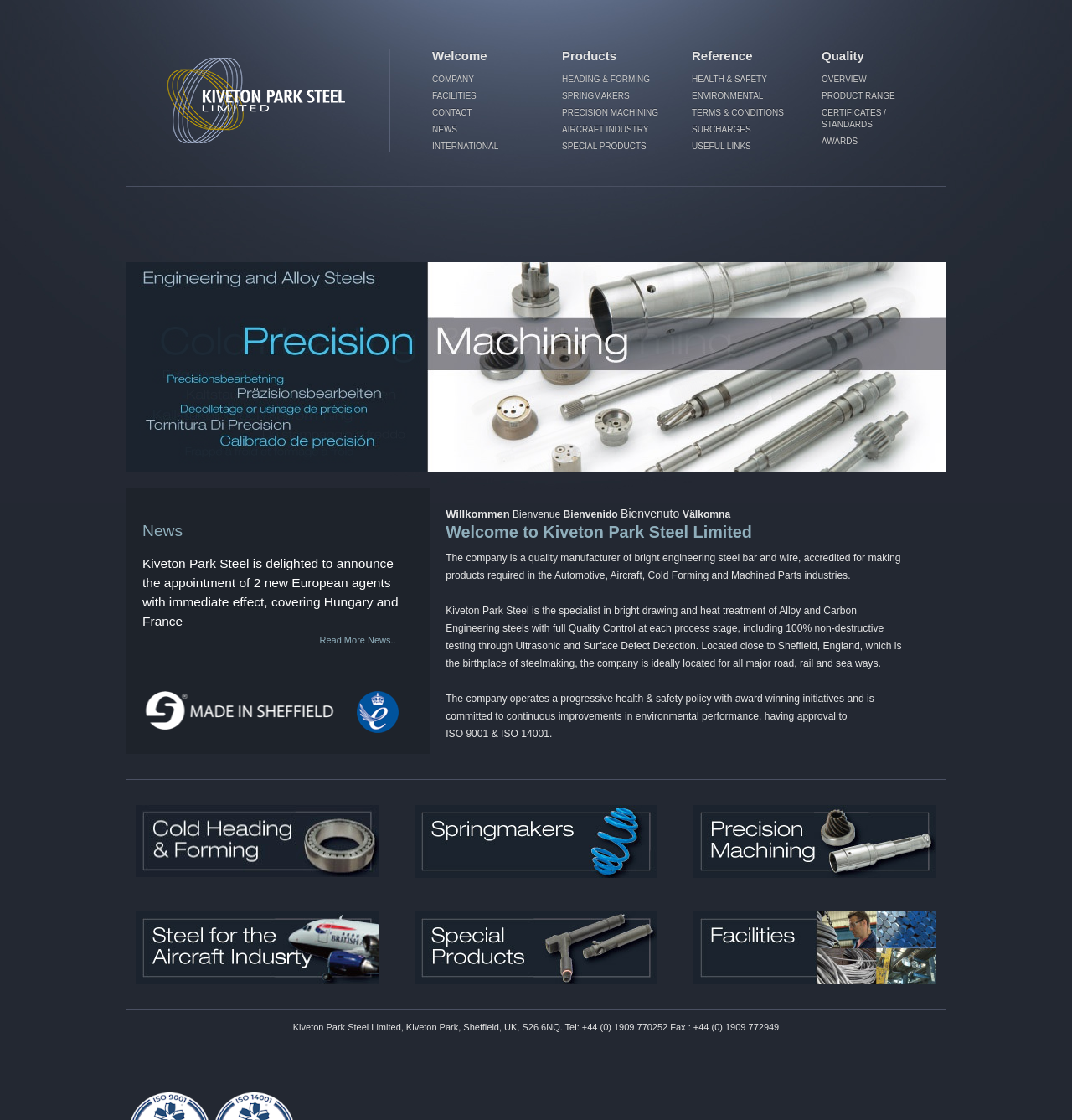Locate the bounding box coordinates of the clickable area to execute the instruction: "Visit the 'HEADING & FORMING' page". Provide the coordinates as four float numbers between 0 and 1, represented as [left, top, right, bottom].

[0.524, 0.061, 0.626, 0.076]